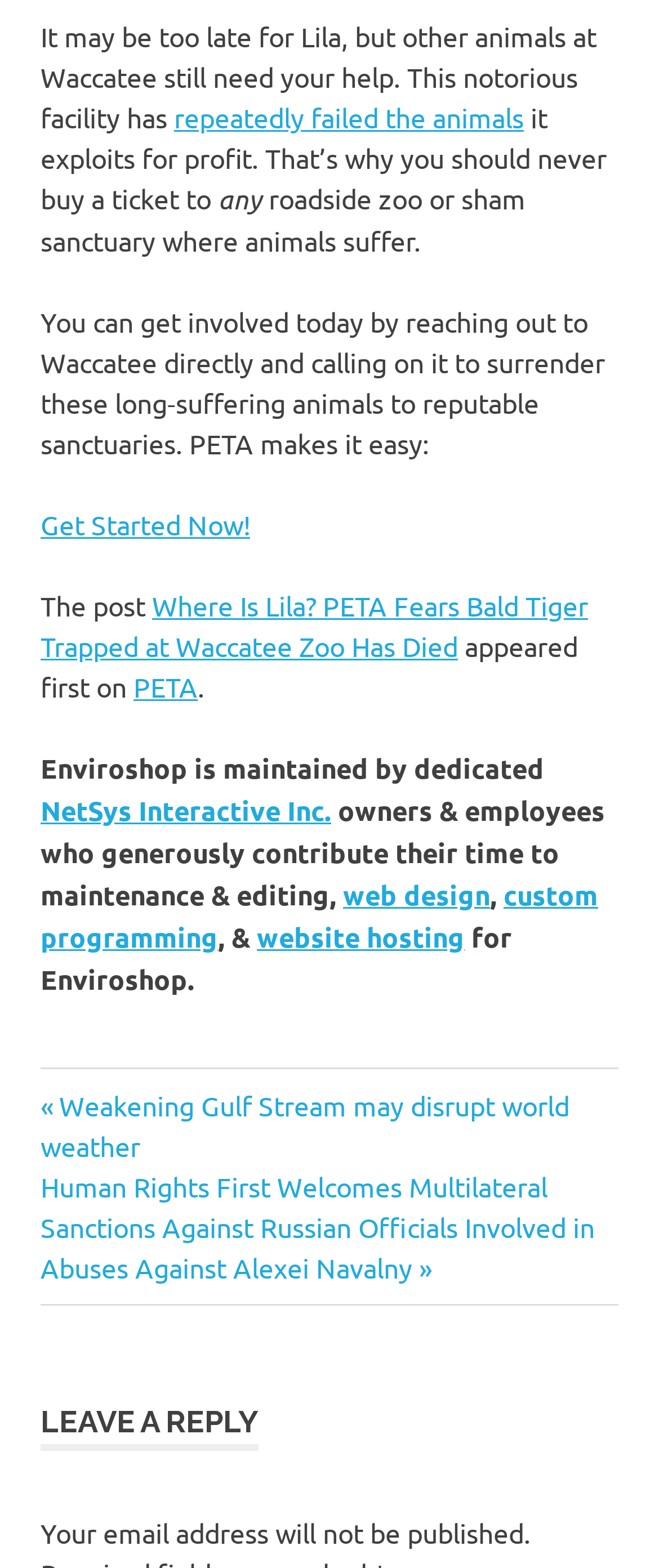Provide a brief response to the question using a single word or phrase: 
What is the purpose of the 'Get Started Now!' link?

to take action